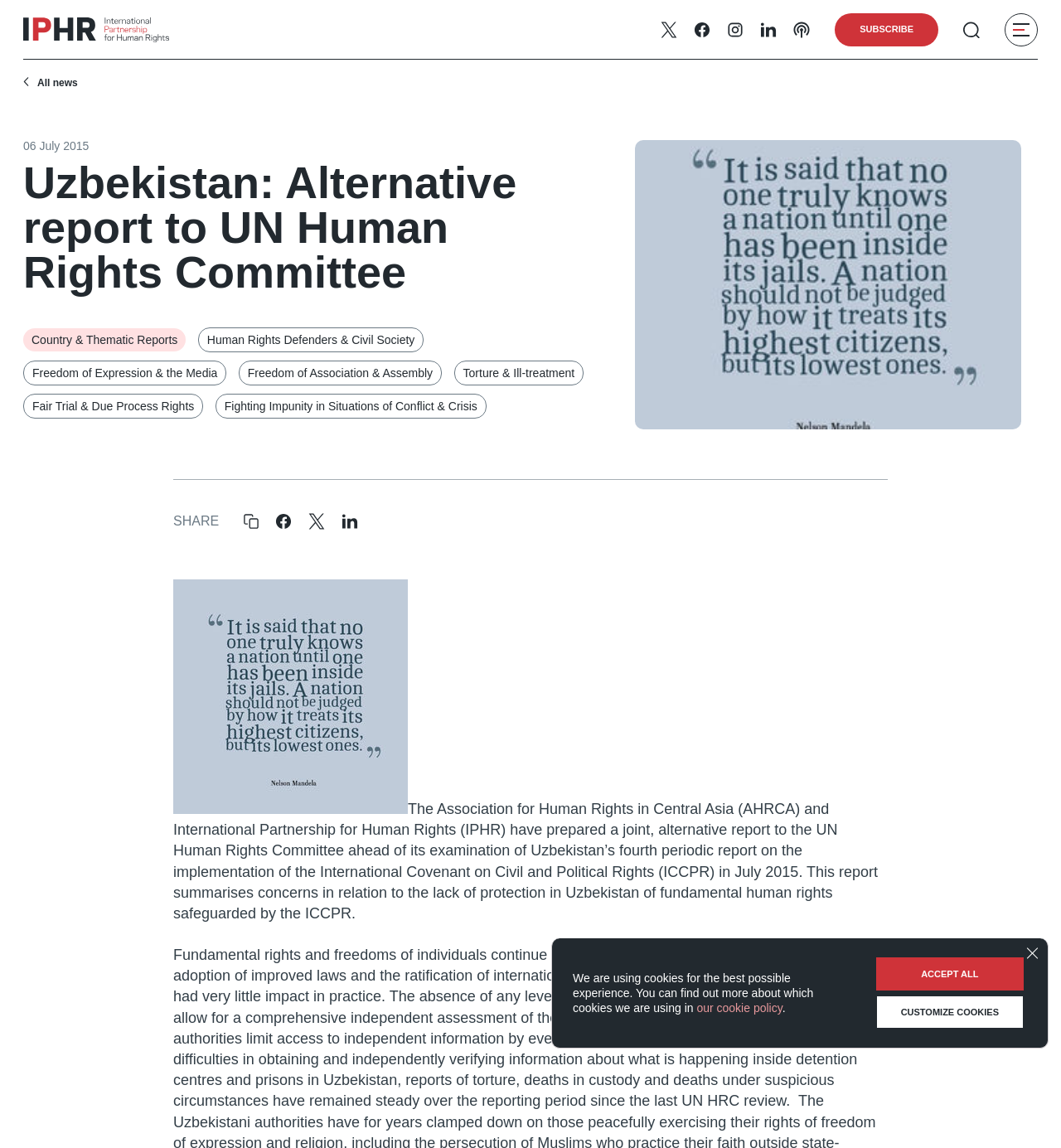What is the date of the report?
Refer to the image and provide a thorough answer to the question.

I found the date of the report by looking at the StaticText element with the content '06 July 2015' located at the top of the webpage, which is likely to be the date of the report.